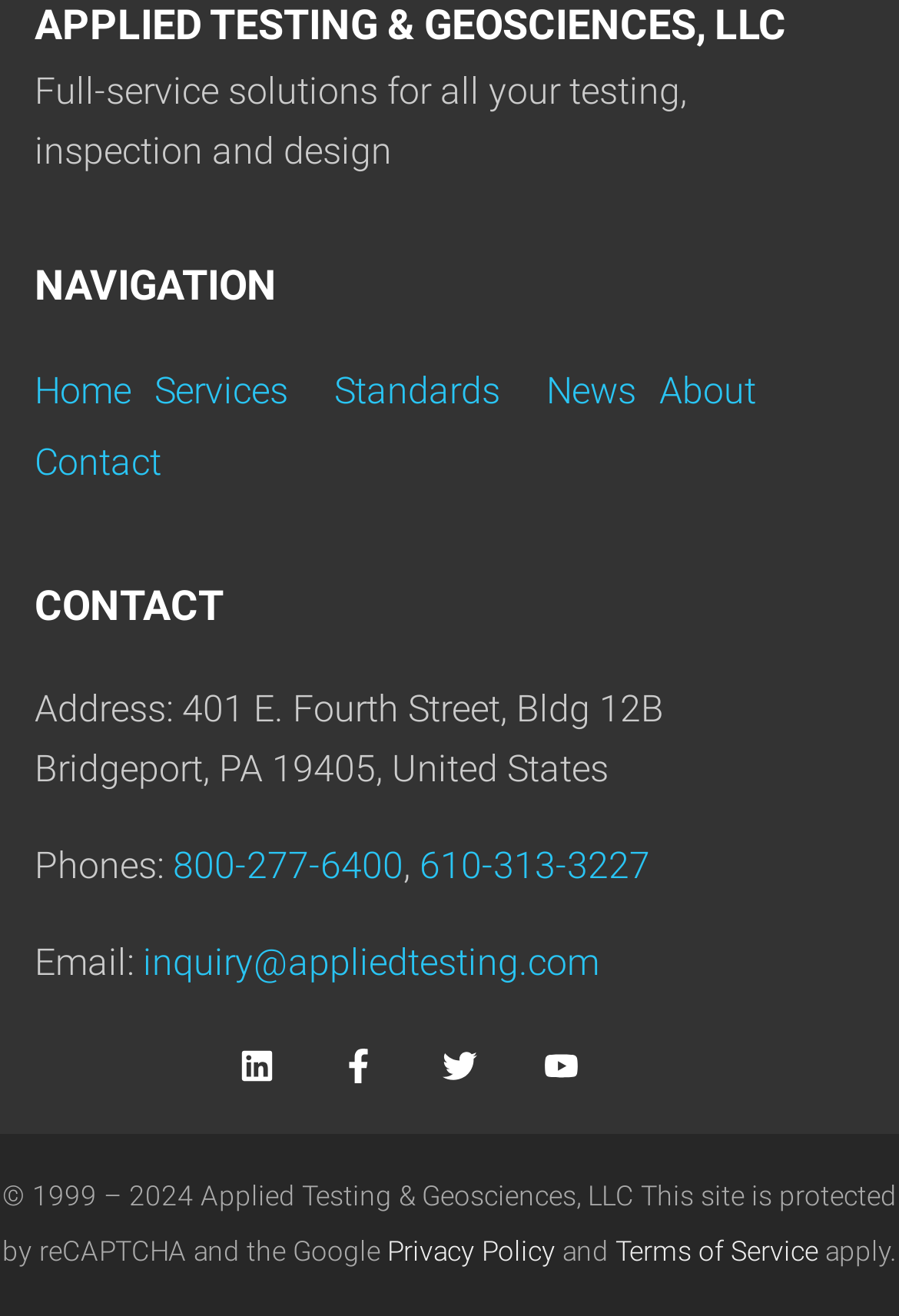Identify the bounding box coordinates of the element that should be clicked to fulfill this task: "View the Terms of Service". The coordinates should be provided as four float numbers between 0 and 1, i.e., [left, top, right, bottom].

[0.685, 0.939, 0.91, 0.964]